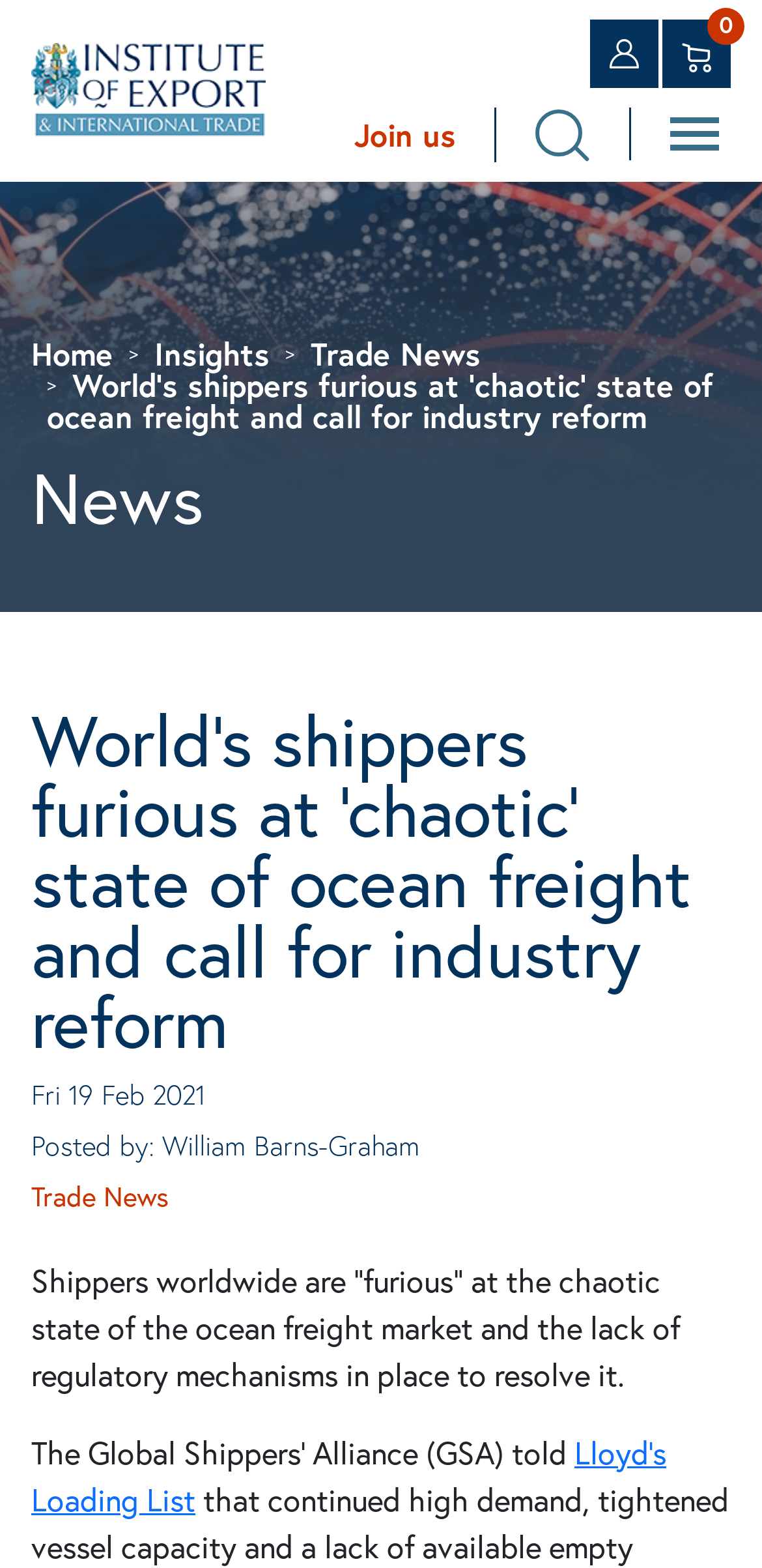Generate a comprehensive caption for the webpage you are viewing.

The webpage appears to be a news article page. At the top left, there is an IOE logo, which is an image linked to another webpage. Next to it, there are three small images, each linked to a different webpage. Below these images, there is a navigation bar with links to "Home", "Insights", and "Trade News". 

On the top right, there are three elements: a "Join us" link, a "Search" link with a small image, and a button with no text. 

The main content of the page starts with a heading that reads "News", followed by a larger heading that displays the title of the news article, "World's shippers furious at 'chaotic' state of ocean freight and call for industry reform". 

Below the title, there is a date "Fri 19 Feb 2021" and the author's name "William Barns-Graham". A link to "Trade News" is placed below the author's name. 

The main article content starts with a paragraph of text that describes the chaotic state of the ocean freight market. The text continues with a quote from the Global Shippers’ Alliance, which mentions "Lloyd’s Loading List" as a source, linked to another webpage.